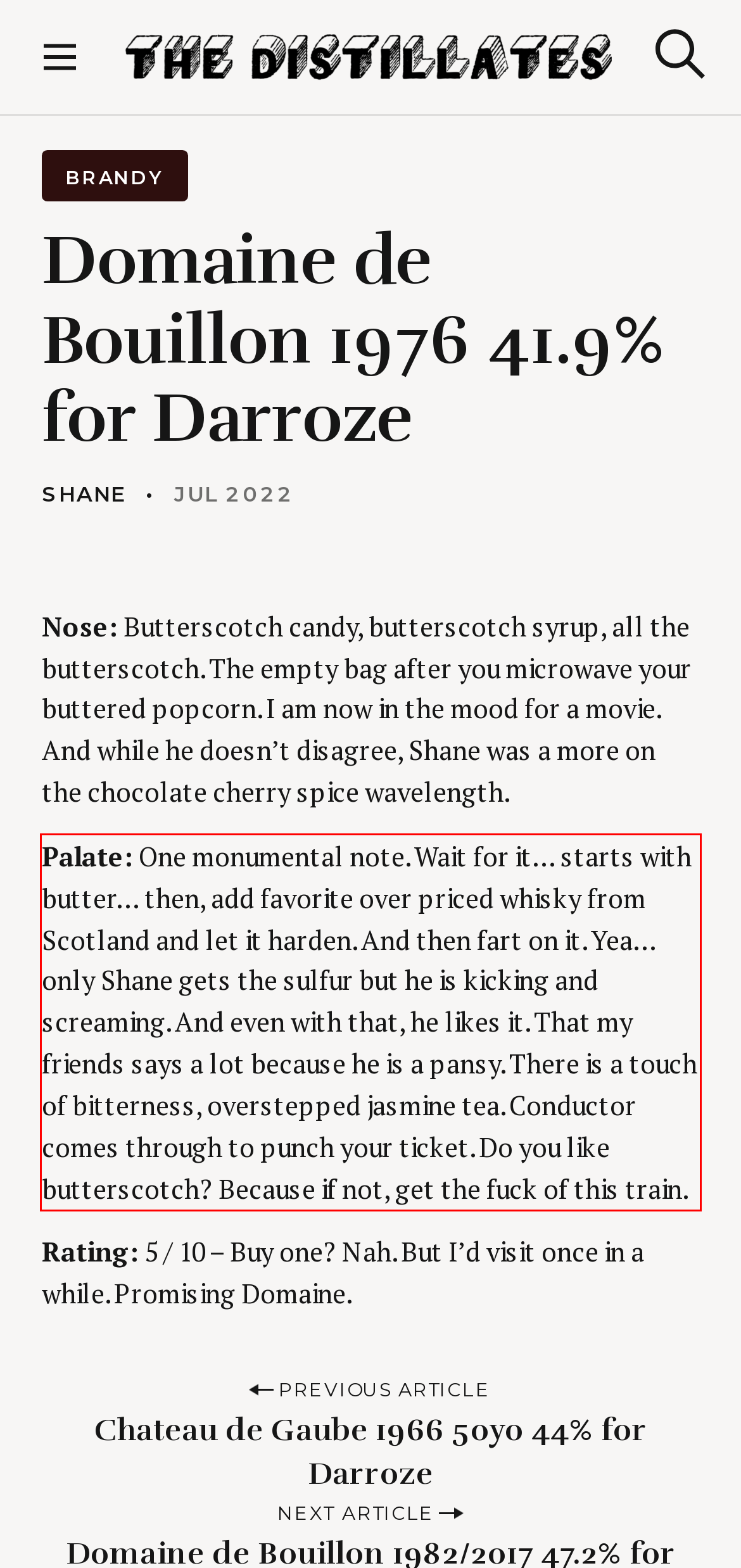Please recognize and transcribe the text located inside the red bounding box in the webpage image.

Palate: One monumental note. Wait for it… starts with butter… then, add favorite over priced whisky from Scotland and let it harden. And then fart on it. Yea… only Shane gets the sulfur but he is kicking and screaming. And even with that, he likes it. That my friends says a lot because he is a pansy. There is a touch of bitterness, overstepped jasmine tea. Conductor comes through to punch your ticket. Do you like butterscotch? Because if not, get the fuck of this train.